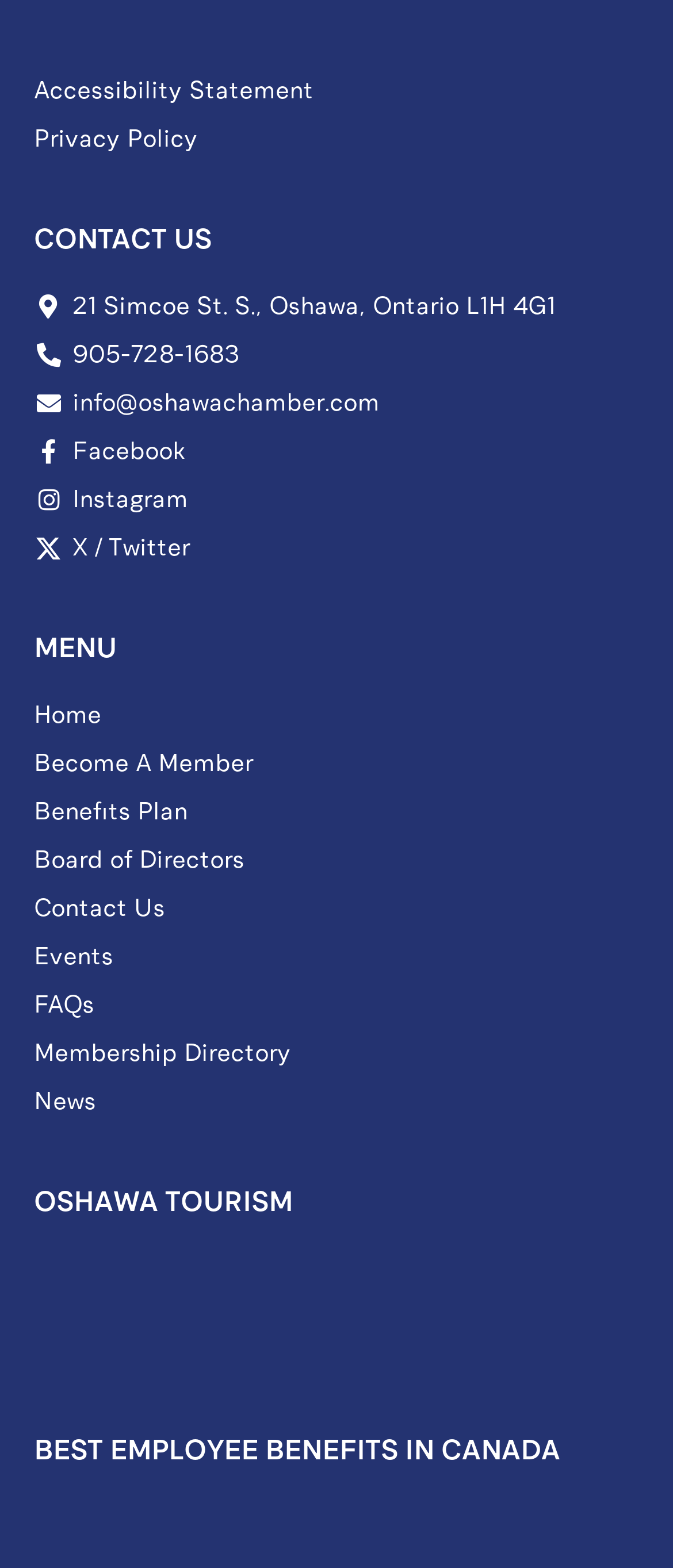What is the phone number to contact the Oshawa Chamber?
Respond to the question with a well-detailed and thorough answer.

I found the phone number by looking at the link element with the content '905-728-1683' which is located at the top of the page, below the 'CONTACT US' header.